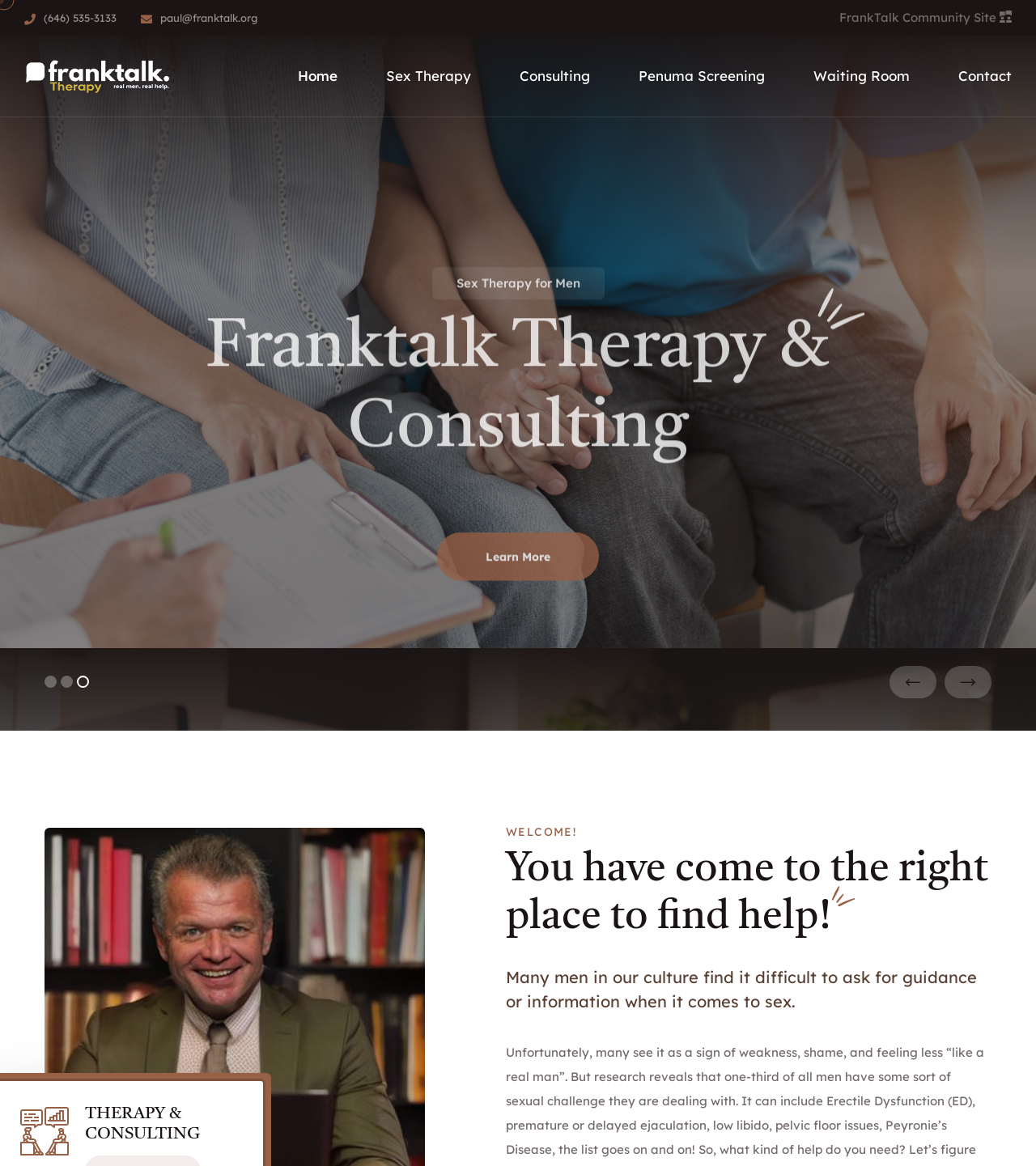Identify the bounding box coordinates necessary to click and complete the given instruction: "Visit the community site".

[0.81, 0.008, 0.977, 0.022]